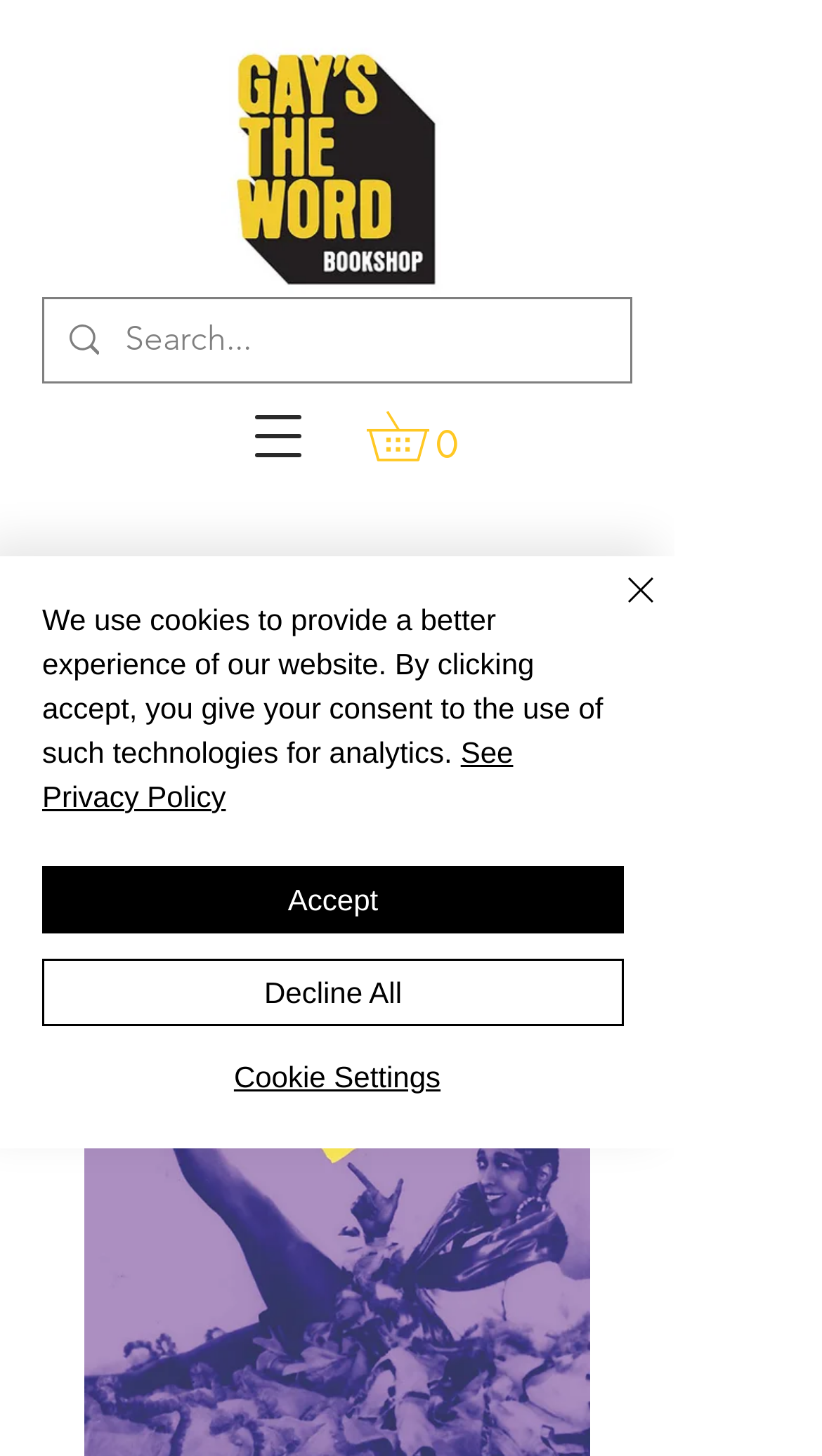Please identify the coordinates of the bounding box that should be clicked to fulfill this instruction: "View cart".

[0.446, 0.282, 0.579, 0.317]